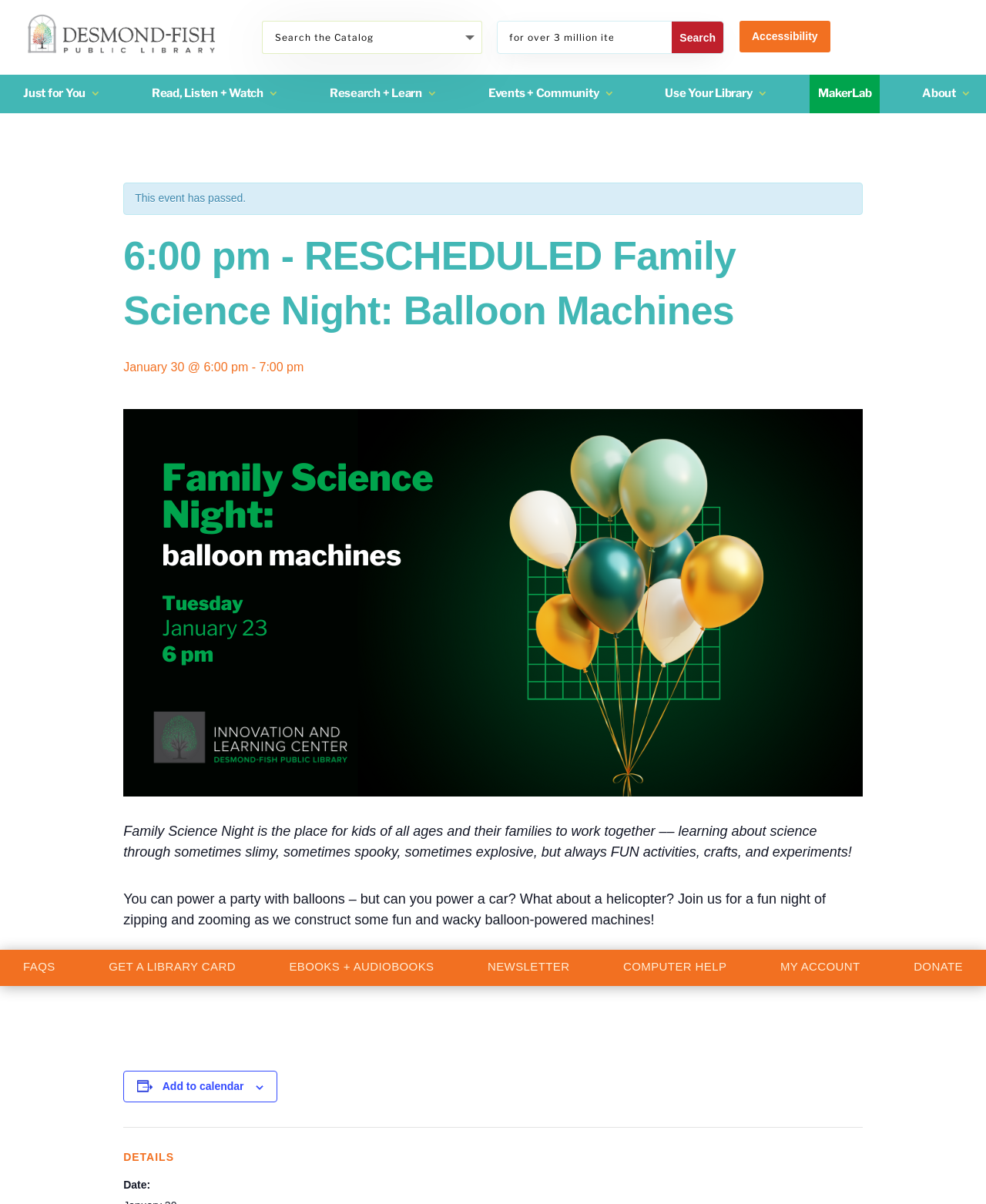Please find the bounding box coordinates (top-left x, top-left y, bottom-right x, bottom-right y) in the screenshot for the UI element described as follows: Research + Learn

[0.334, 0.072, 0.444, 0.088]